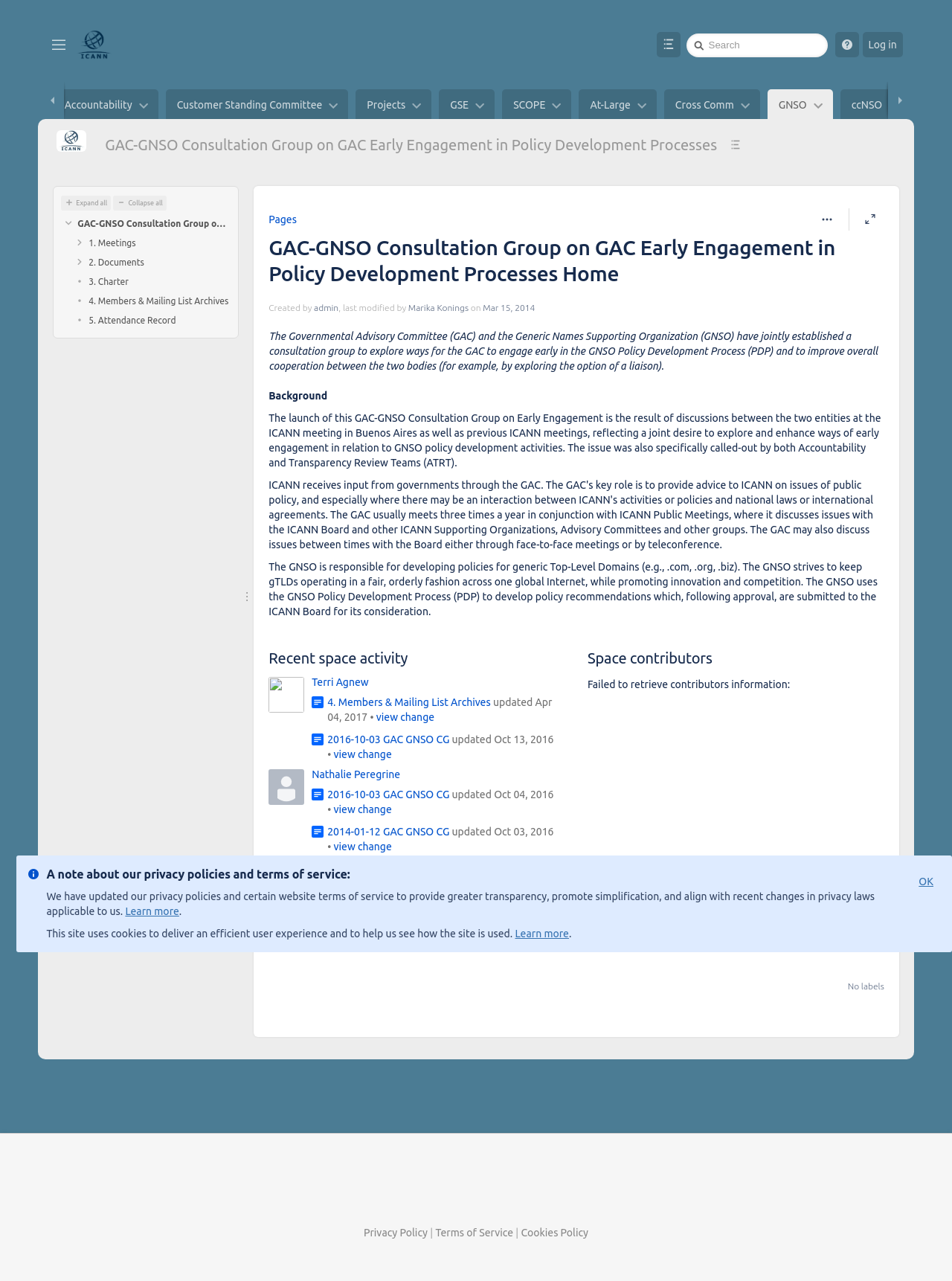Who modified the webpage last?
Using the image as a reference, give an elaborate response to the question.

The information about the last modifier of the webpage can be found at the bottom of the webpage. The text states that the webpage was 'last modified by Marika Konings' on a specific date. This information is located in the footer area of the webpage.